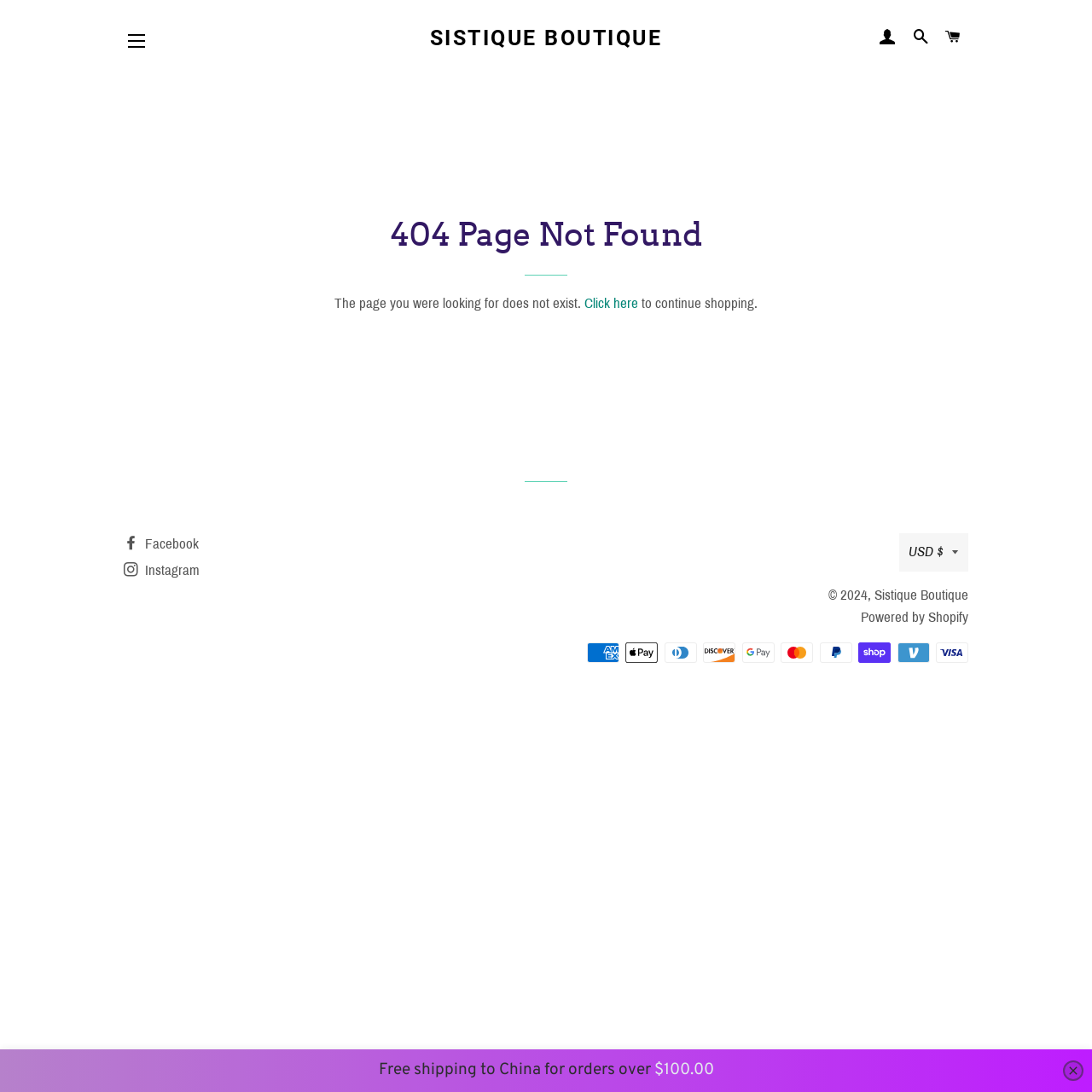Locate the bounding box coordinates of the clickable part needed for the task: "View cart".

[0.86, 0.012, 0.887, 0.057]